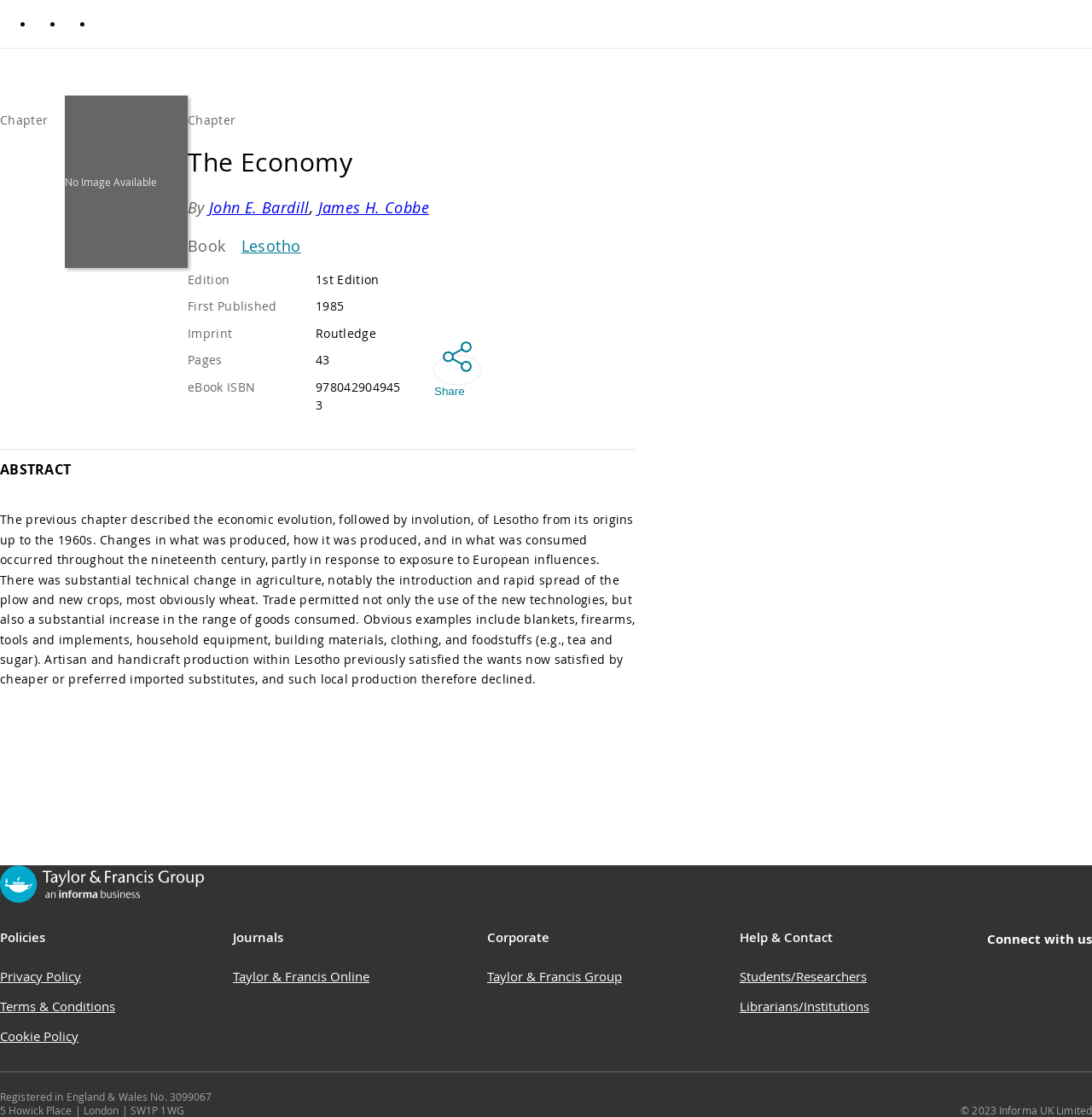Kindly provide the bounding box coordinates of the section you need to click on to fulfill the given instruction: "Go to 'Taylor & Francis Online'".

[0.213, 0.866, 0.338, 0.881]